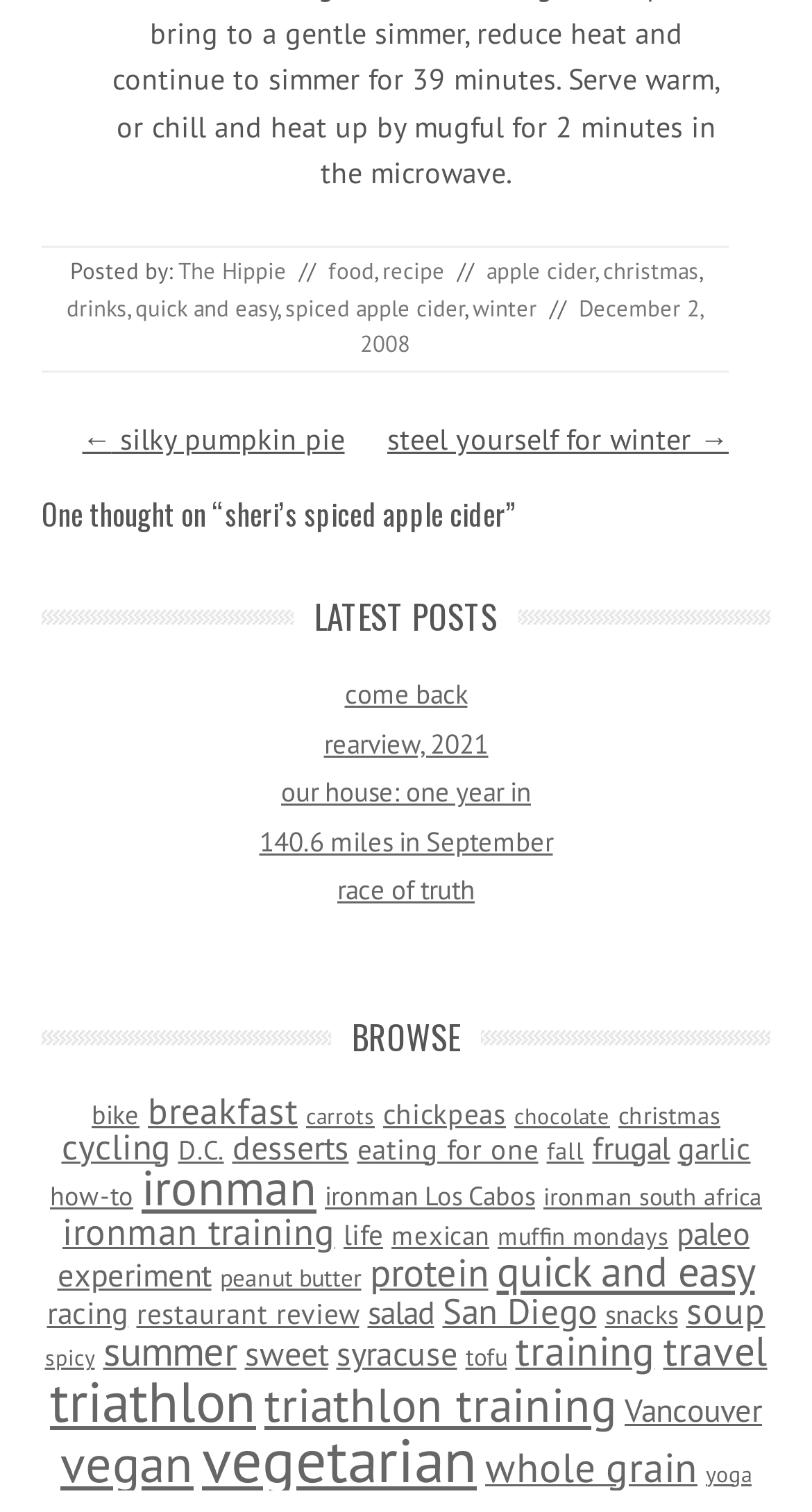Please identify the bounding box coordinates of the area I need to click to accomplish the following instruction: "Click on the 'spiced apple cider' link".

[0.351, 0.194, 0.572, 0.213]